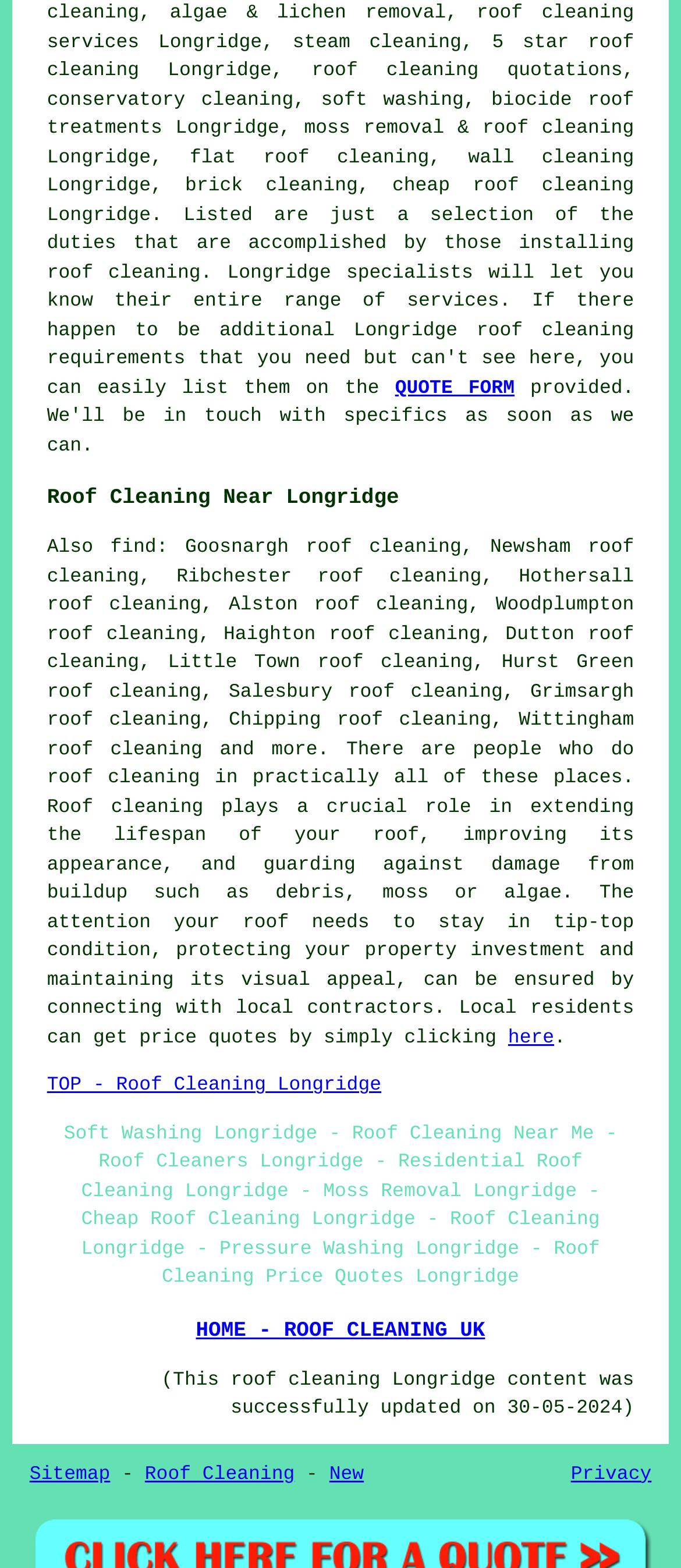What is the purpose of roof cleaning?
Based on the screenshot, provide your answer in one word or phrase.

Extend lifespan and improve appearance